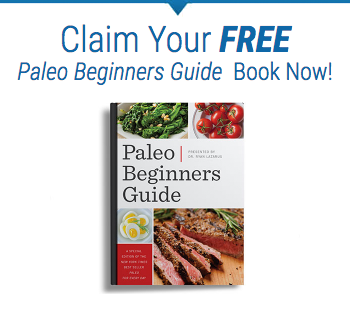What type of food is emphasized in the Paleo diet?
Refer to the screenshot and answer in one word or phrase.

Natural, whole foods